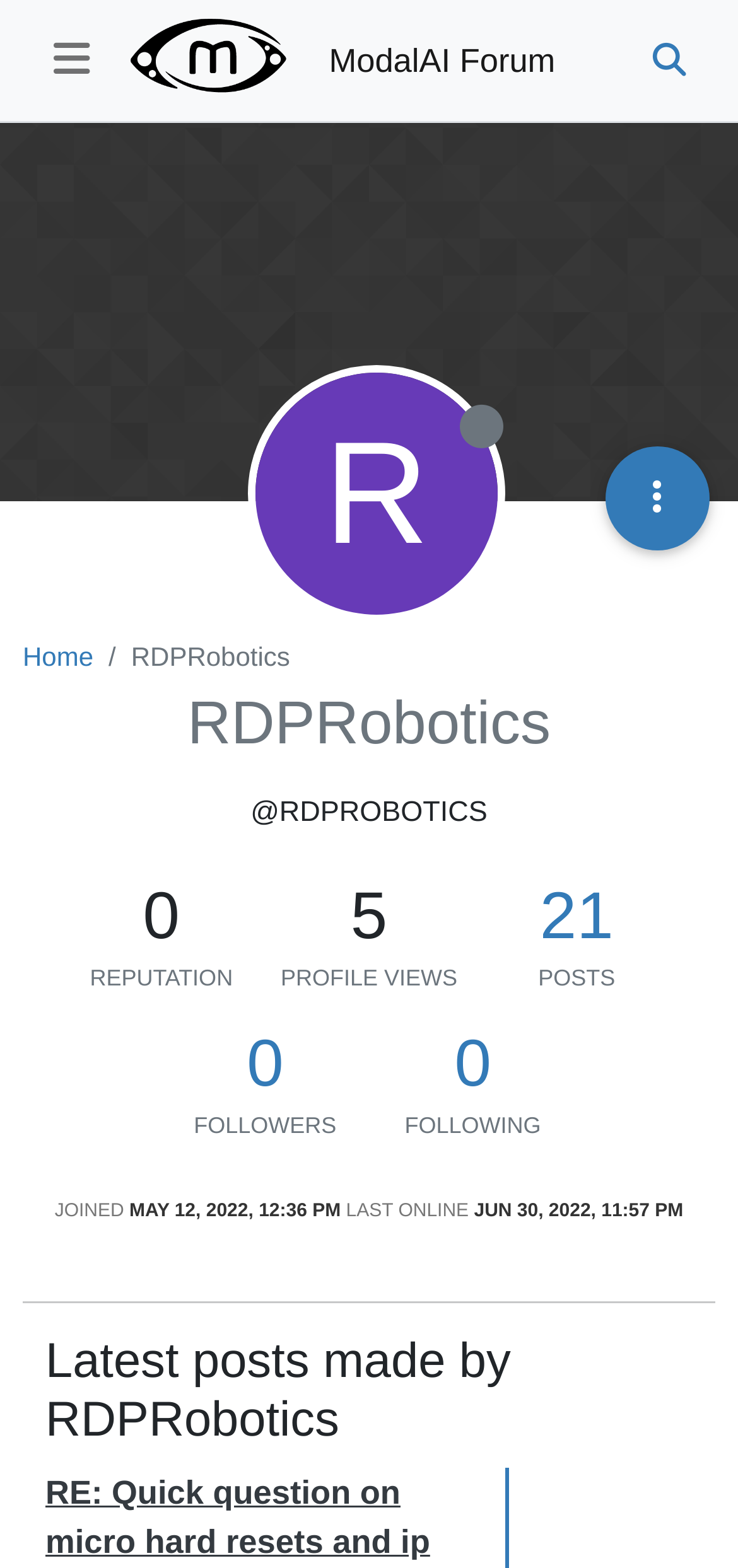Answer the question below using just one word or a short phrase: 
What is the username of the profile?

RDPRobotics